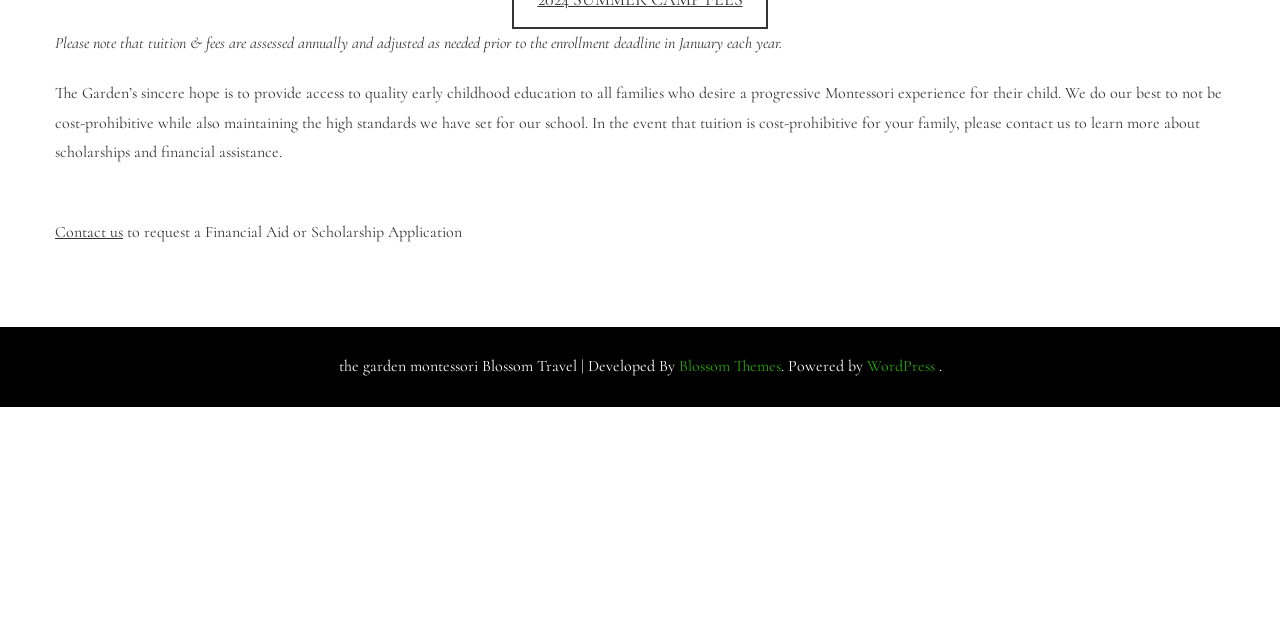Find and provide the bounding box coordinates for the UI element described with: "employee portal".

[0.331, 0.181, 0.503, 0.274]